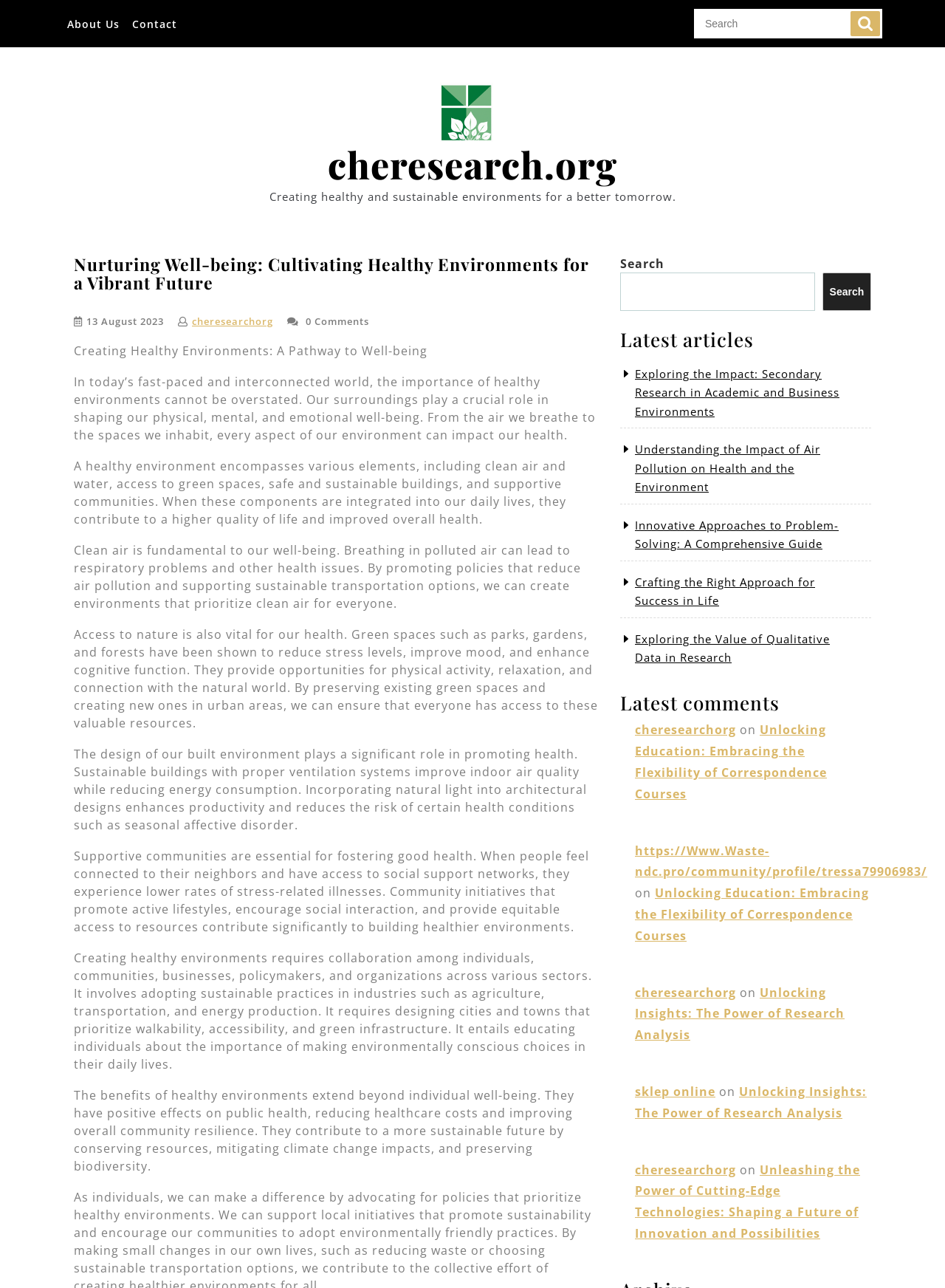Can you show the bounding box coordinates of the region to click on to complete the task described in the instruction: "Visit the About Us page"?

[0.066, 0.009, 0.131, 0.028]